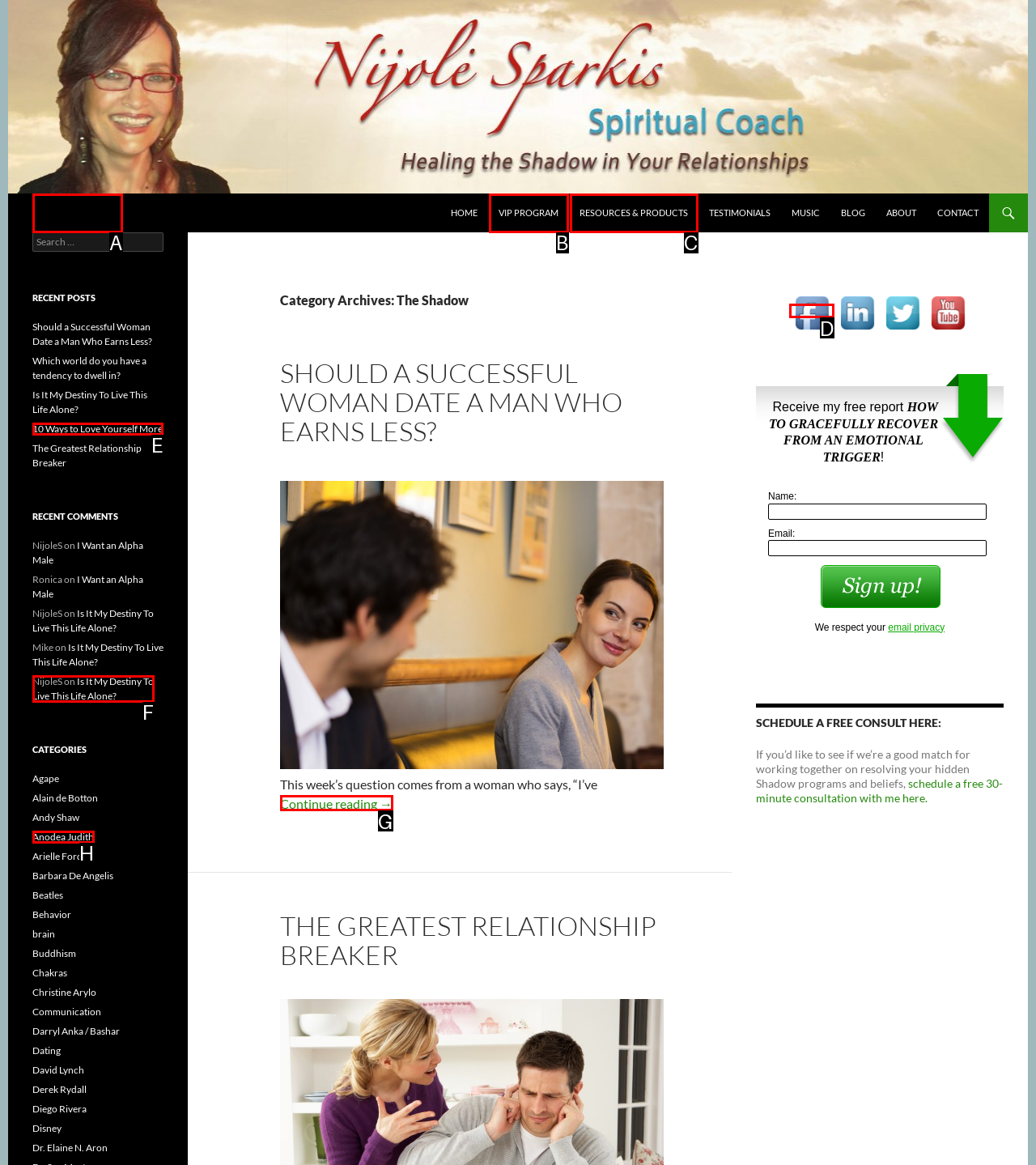Which option should I select to accomplish the task: Visit Us On Facebook? Respond with the corresponding letter from the given choices.

D